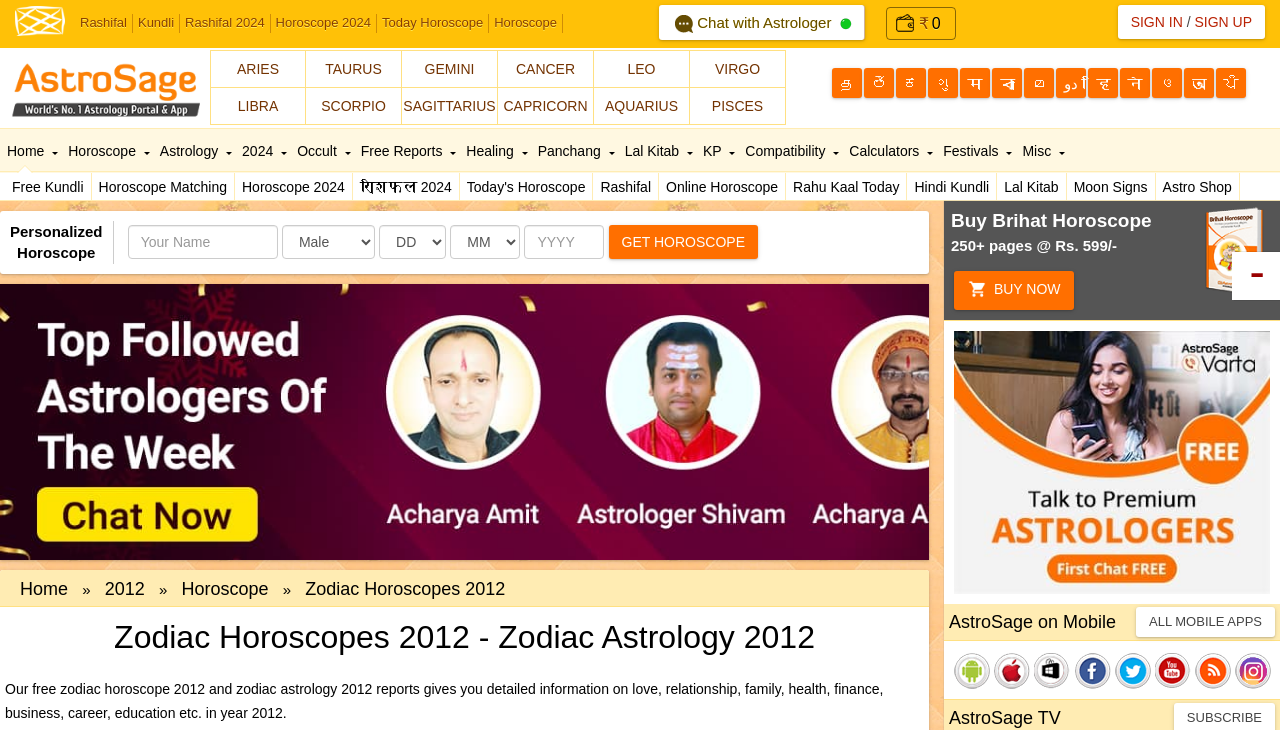Ascertain the bounding box coordinates for the UI element detailed here: "All Mobile Apps". The coordinates should be provided as [left, top, right, bottom] with each value being a float between 0 and 1.

[0.888, 0.832, 0.996, 0.873]